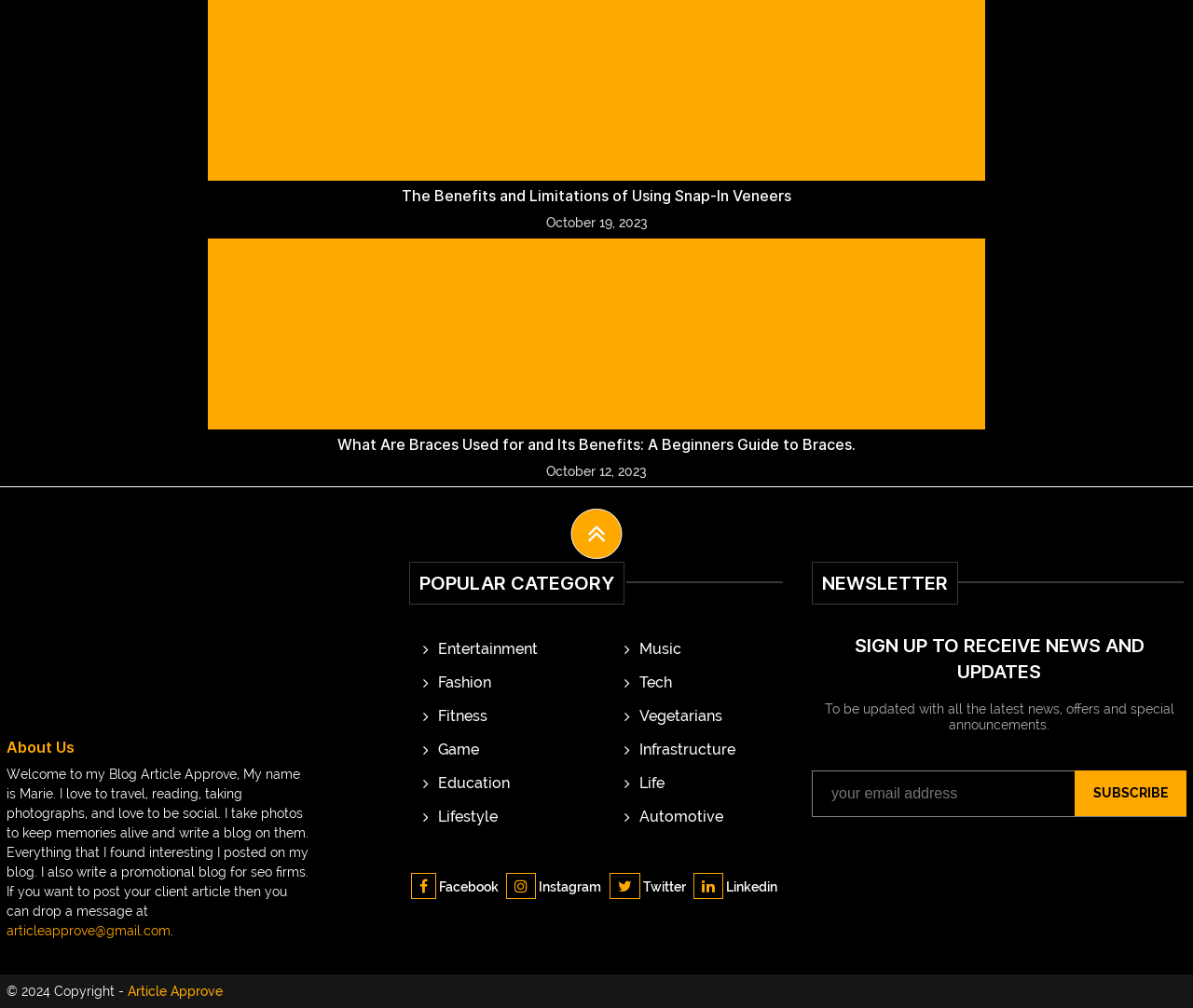Please determine the bounding box coordinates of the element to click on in order to accomplish the following task: "Subscribe to the newsletter". Ensure the coordinates are four float numbers ranging from 0 to 1, i.e., [left, top, right, bottom].

[0.901, 0.764, 0.995, 0.81]